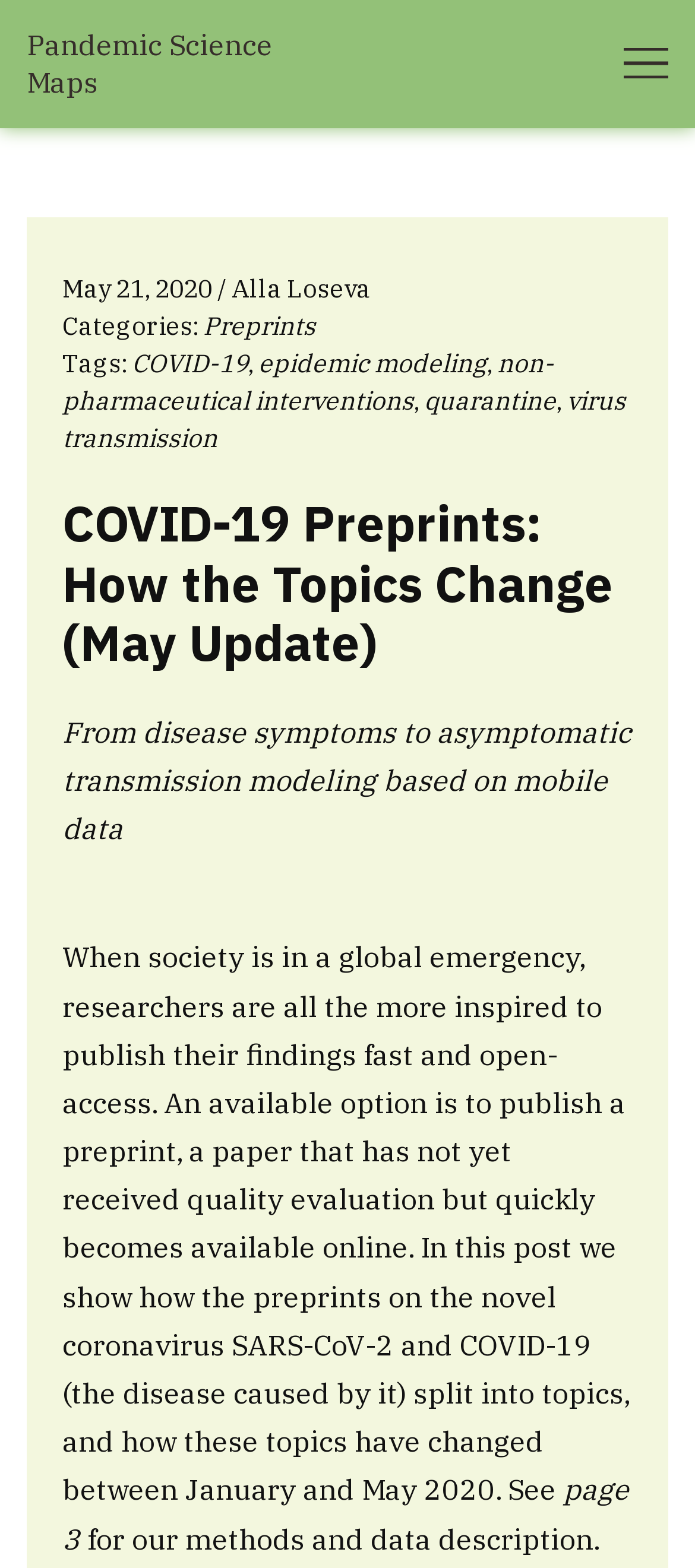Offer a detailed explanation of the webpage layout and contents.

The webpage is about COVID-19 preprints and how the topics change, with a focus on the May update. At the top left, there is a link to "Pandemic Science Maps". To the right of this link, there is an image. Below the image, there is a time element displaying "May 21, 2020". 

On the same level, there are links to the author "Alla Loseva" and categories such as "Preprints" and tags like "COVID-19", "epidemic modeling", "non-pharmaceutical interventions", "quarantine", and "virus transmission". 

The main heading "COVID-19 Preprints: How the Topics Change (May Update)" is located below these links and categories. Underneath the heading, there is a brief summary of the article, which discusses how researchers publish their findings quickly and openly during a global emergency, and how the preprints on COVID-19 split into topics and change over time. 

The article continues with a longer text, which explains how the topics of preprints on COVID-19 have changed between January and May 2020. At the bottom of the page, there is a reference to "page 3" and a description of the methods and data used.